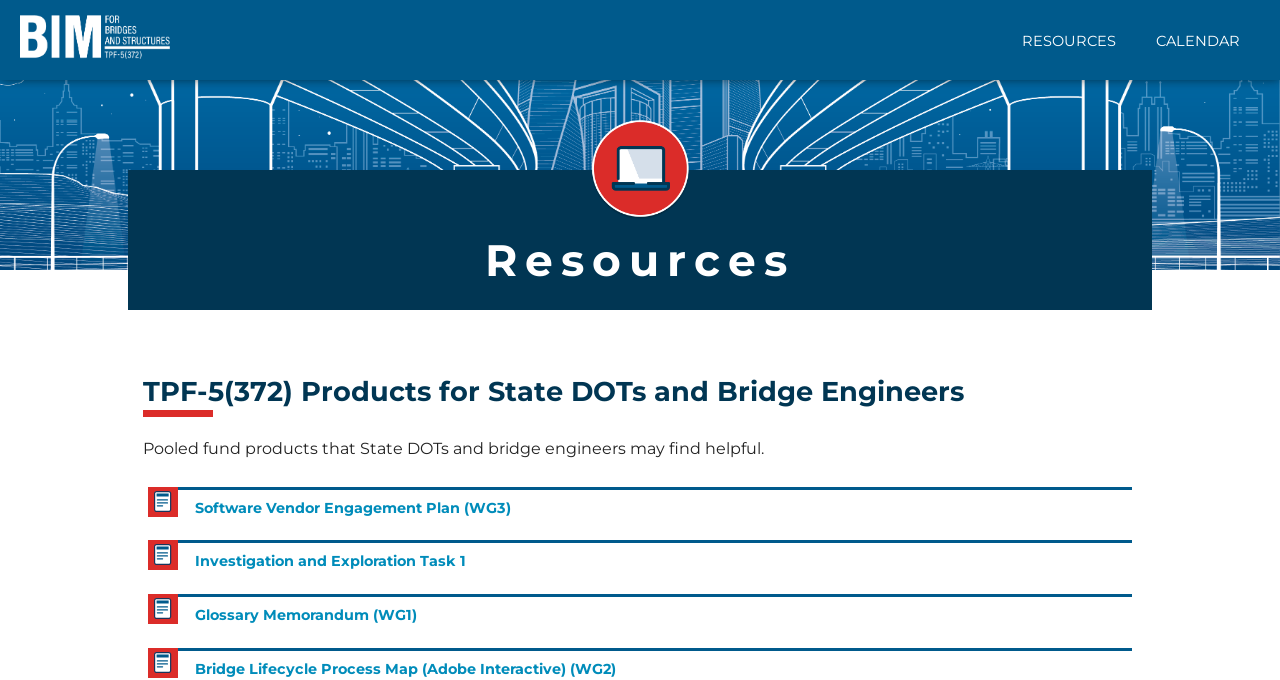How many links are there under the 'Resources' heading?
Answer the question using a single word or phrase, according to the image.

5